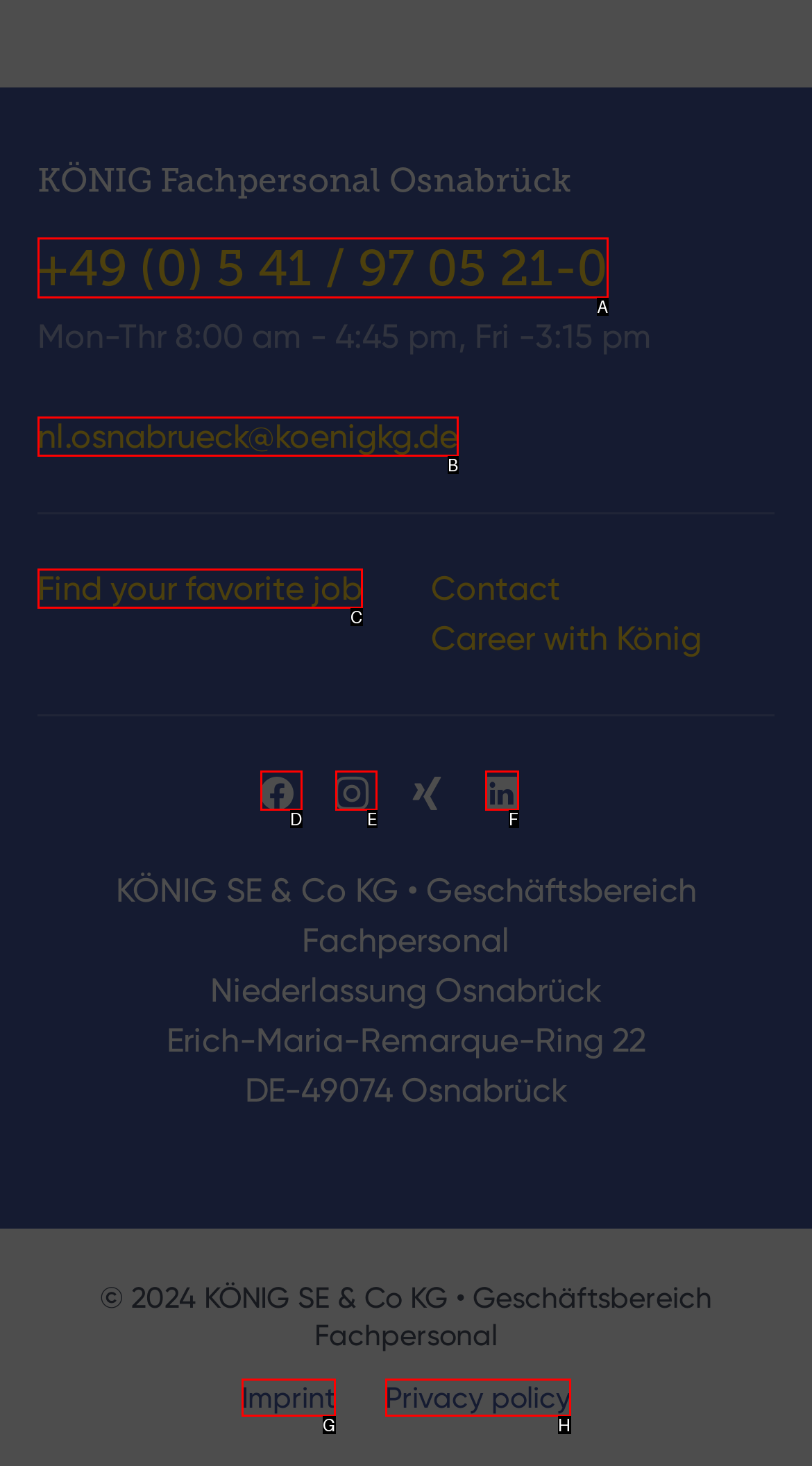Match the description to the correct option: Privacy policy
Provide the letter of the matching option directly.

H